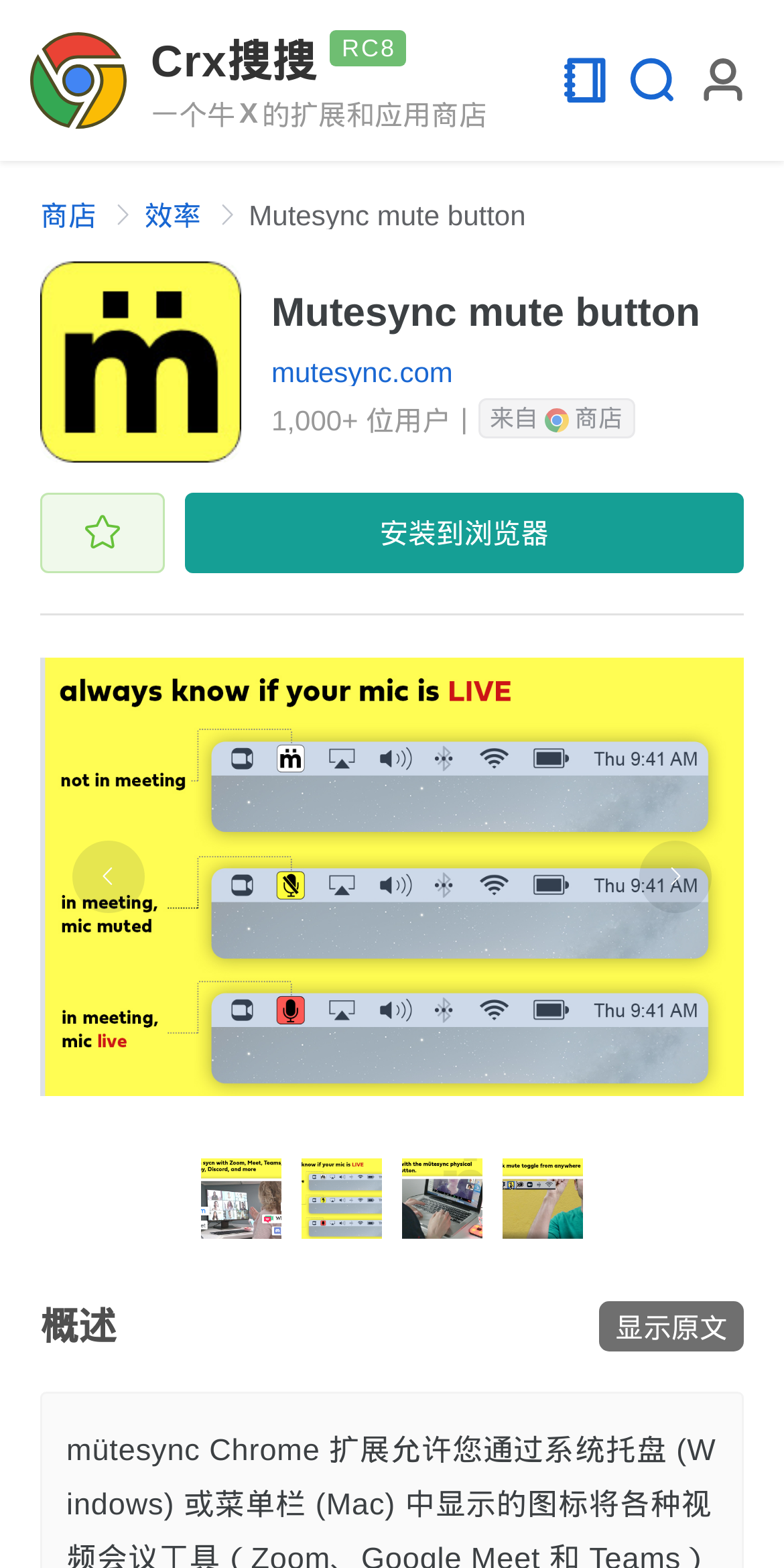Please provide the bounding box coordinates for the element that needs to be clicked to perform the instruction: "Click the '来自 商店' link". The coordinates must consist of four float numbers between 0 and 1, formatted as [left, top, right, bottom].

[0.61, 0.254, 0.81, 0.28]